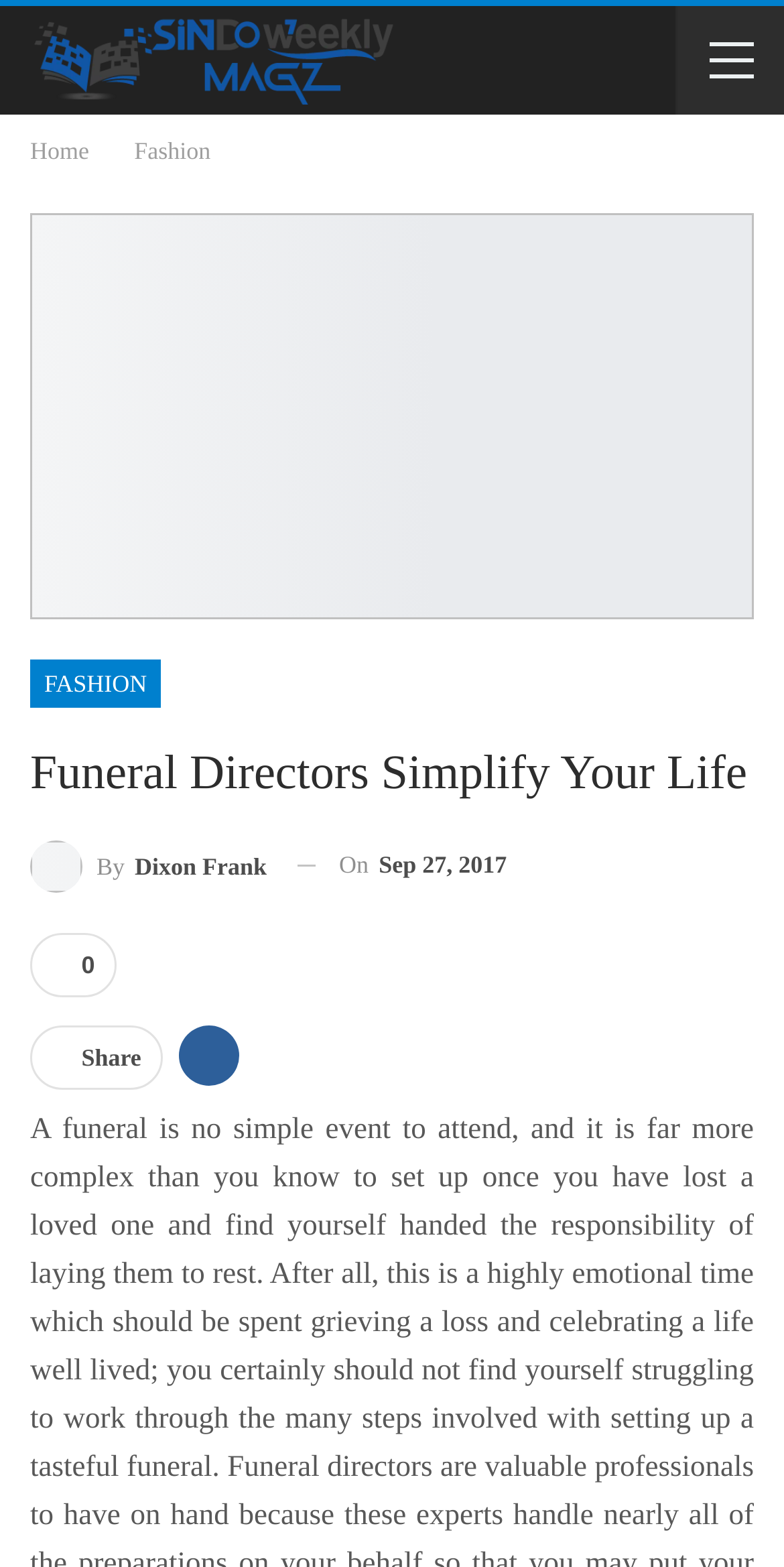What is the date of the article?
Using the image, answer in one word or phrase.

Sep 27, 2017